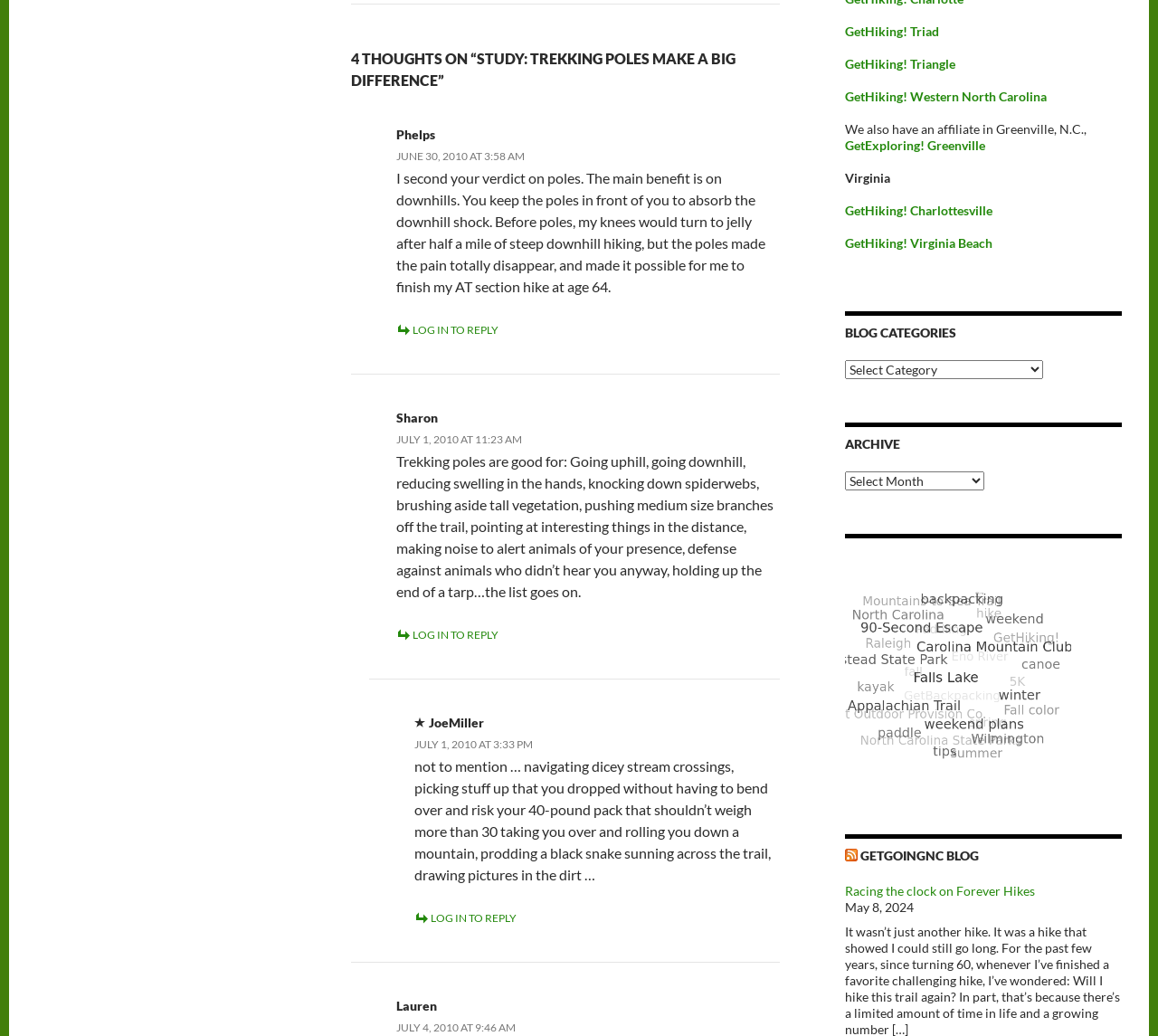Identify the bounding box coordinates for the region to click in order to carry out this instruction: "Click on 'GetHiking! Triad'". Provide the coordinates using four float numbers between 0 and 1, formatted as [left, top, right, bottom].

[0.73, 0.023, 0.811, 0.038]